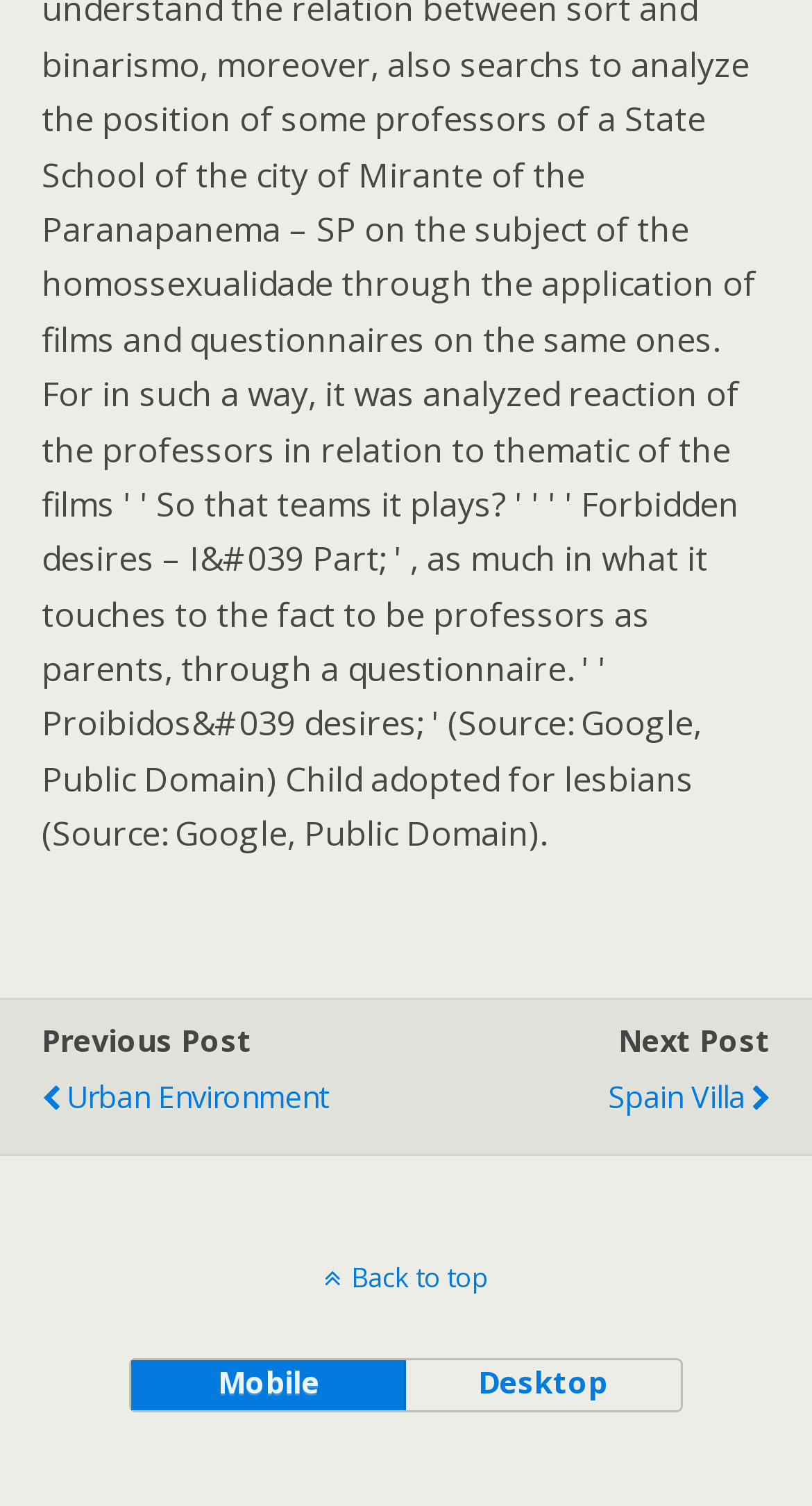Identify the bounding box coordinates for the UI element described as follows: "Back to top". Ensure the coordinates are four float numbers between 0 and 1, formatted as [left, top, right, bottom].

[0.0, 0.835, 1.0, 0.86]